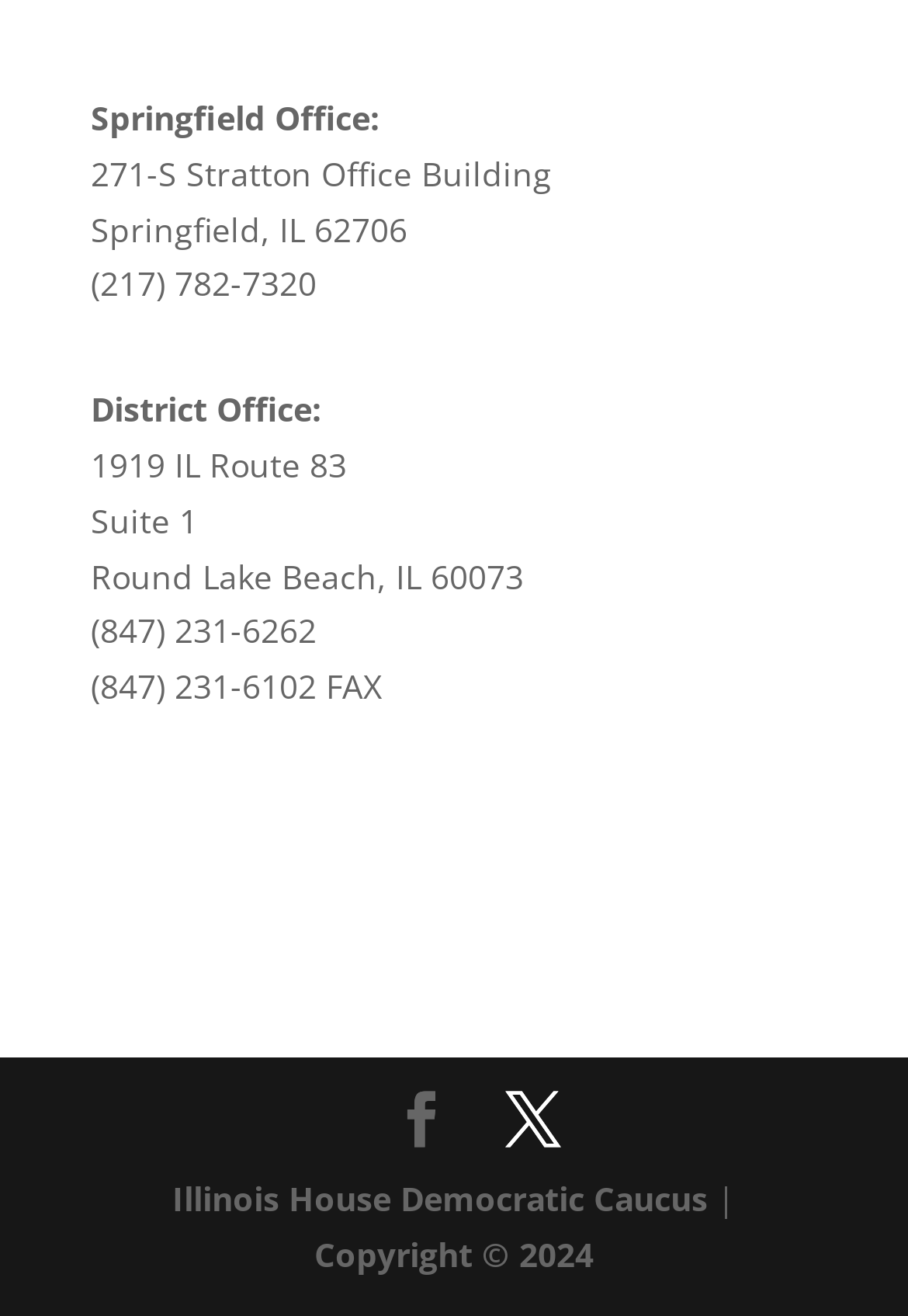What is the phone number of the Springfield Office?
Using the details from the image, give an elaborate explanation to answer the question.

I searched for the phone number associated with the Springfield Office, which is located at 271-S Stratton Office Building, and found it to be (217) 782-7320.